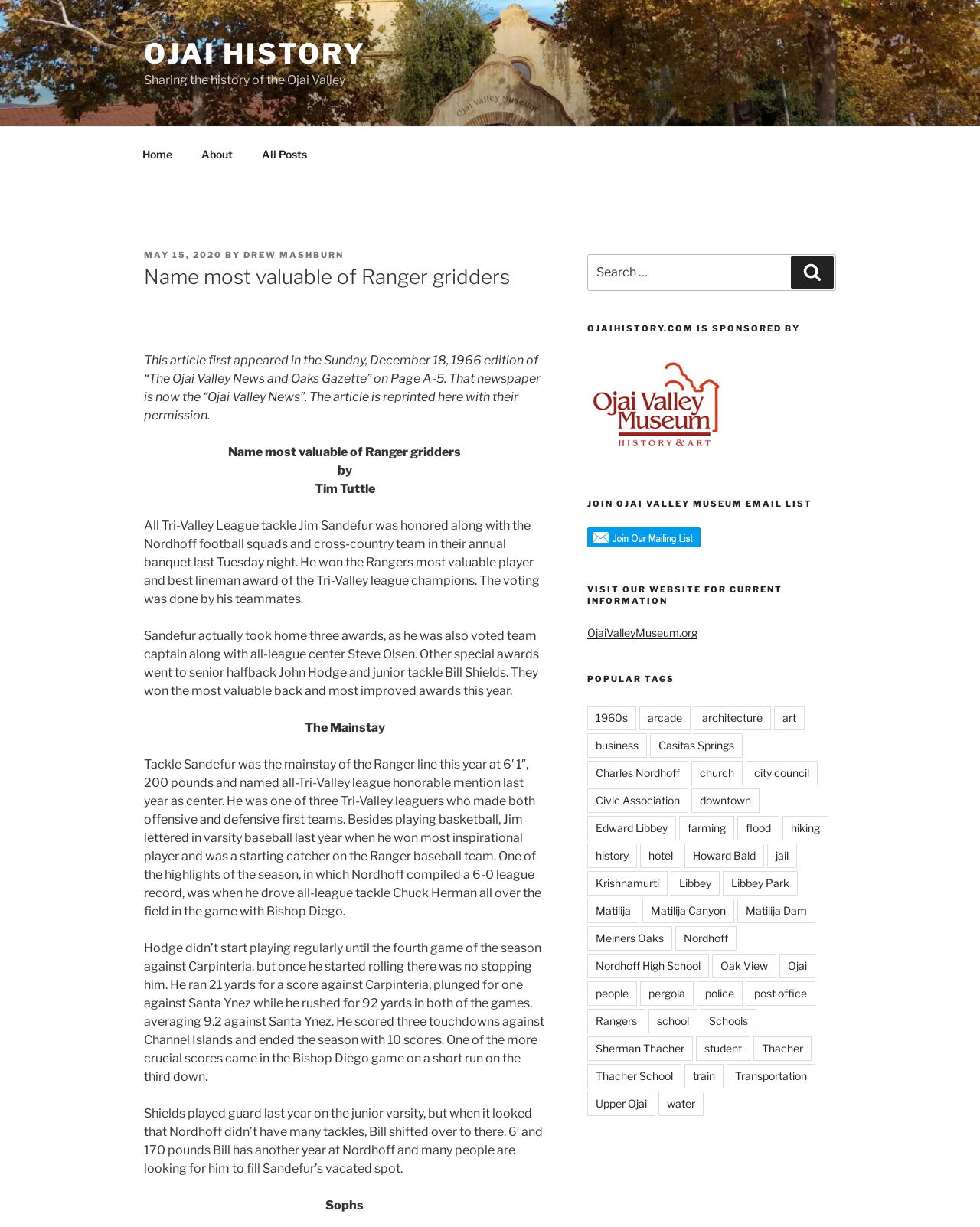Pinpoint the bounding box coordinates of the clickable area needed to execute the instruction: "Read about Name most valuable of Ranger gridders". The coordinates should be specified as four float numbers between 0 and 1, i.e., [left, top, right, bottom].

[0.147, 0.215, 0.556, 0.237]